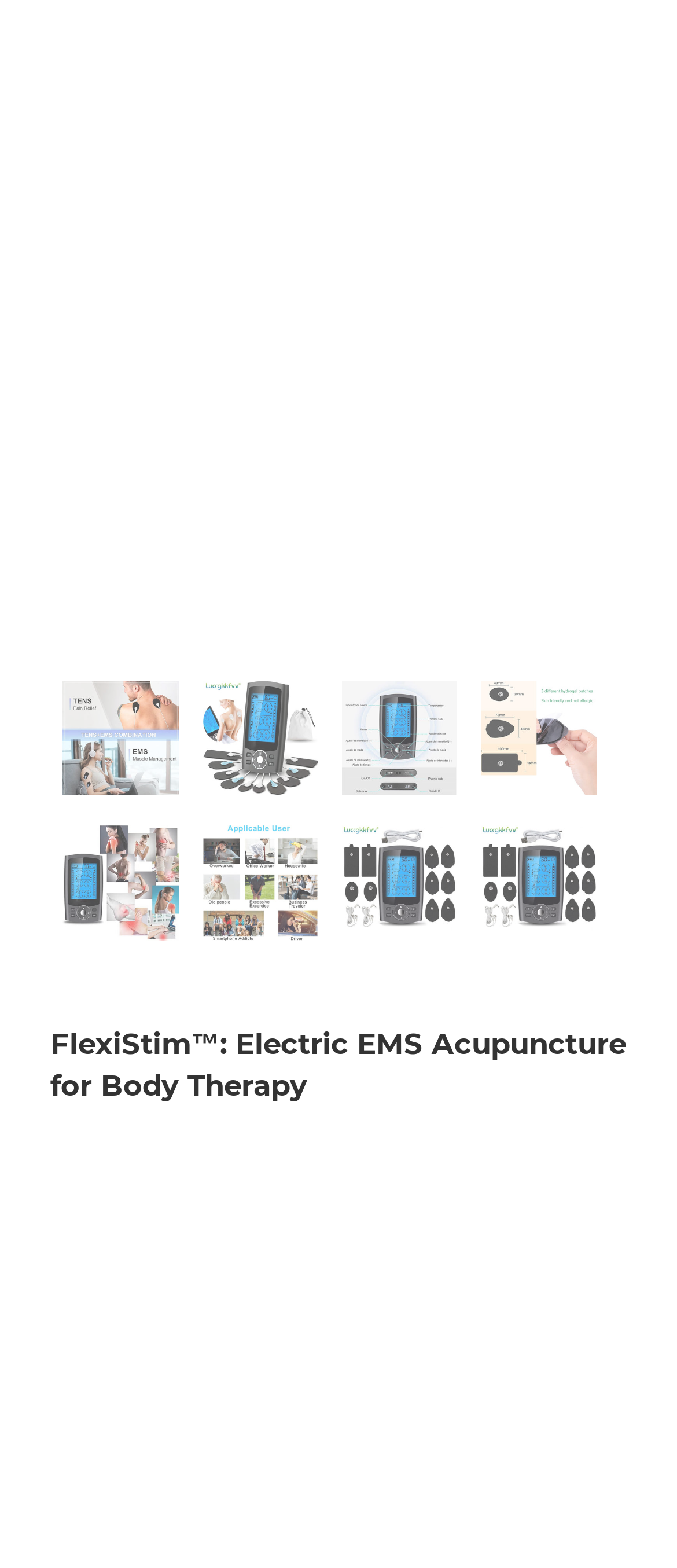How many product options are available?
Please provide a detailed and comprehensive answer to the question.

Based on the webpage, I can see five generic elements with different prices, each containing an image and a price tag. These elements are arranged in a grid-like structure, suggesting that they are different options for the same product.